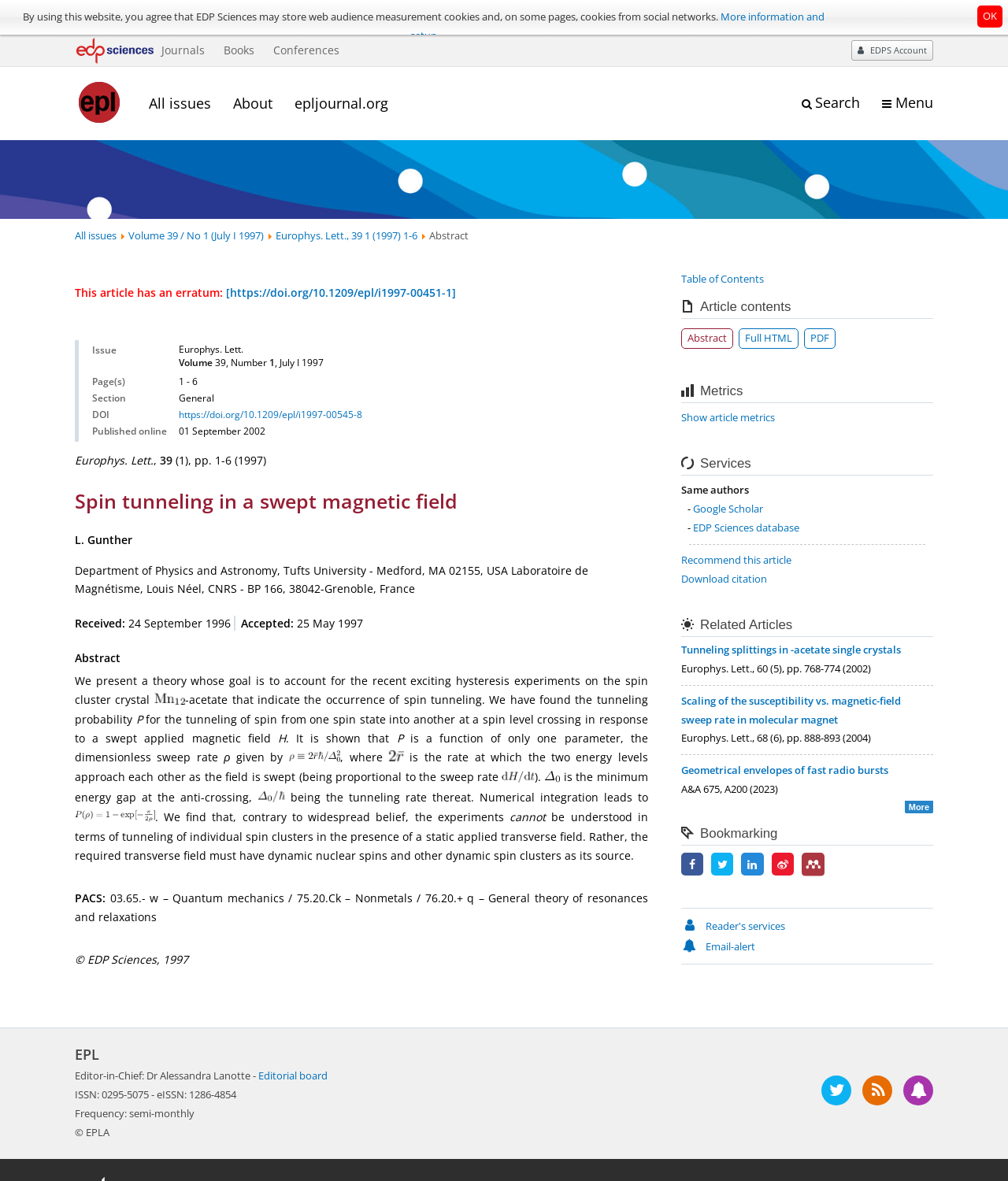Determine the bounding box coordinates of the target area to click to execute the following instruction: "View all issues."

[0.148, 0.095, 0.209, 0.111]